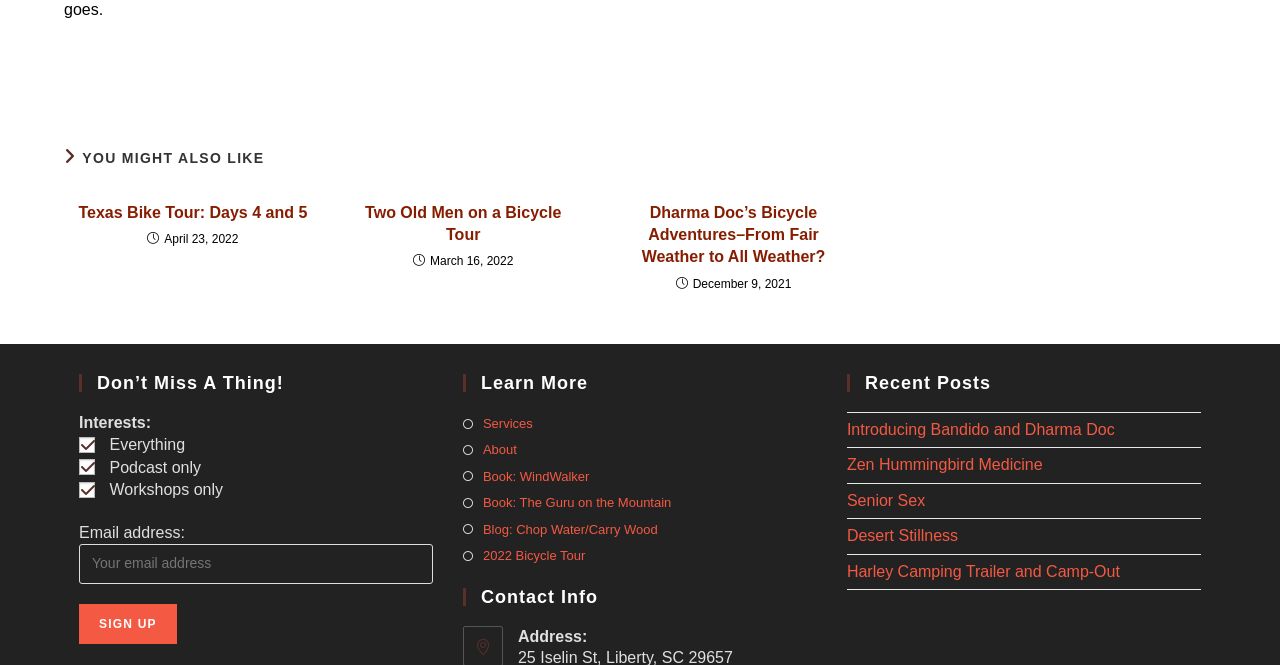How many recent posts are listed?
Examine the webpage screenshot and provide an in-depth answer to the question.

I counted the number of link elements under the heading 'Recent Posts' and found five links with texts 'Introducing Bandido and Dharma Doc', 'Zen Hummingbird Medicine', 'Senior Sex', 'Desert Stillness', and 'Harley Camping Trailer and Camp-Out'.